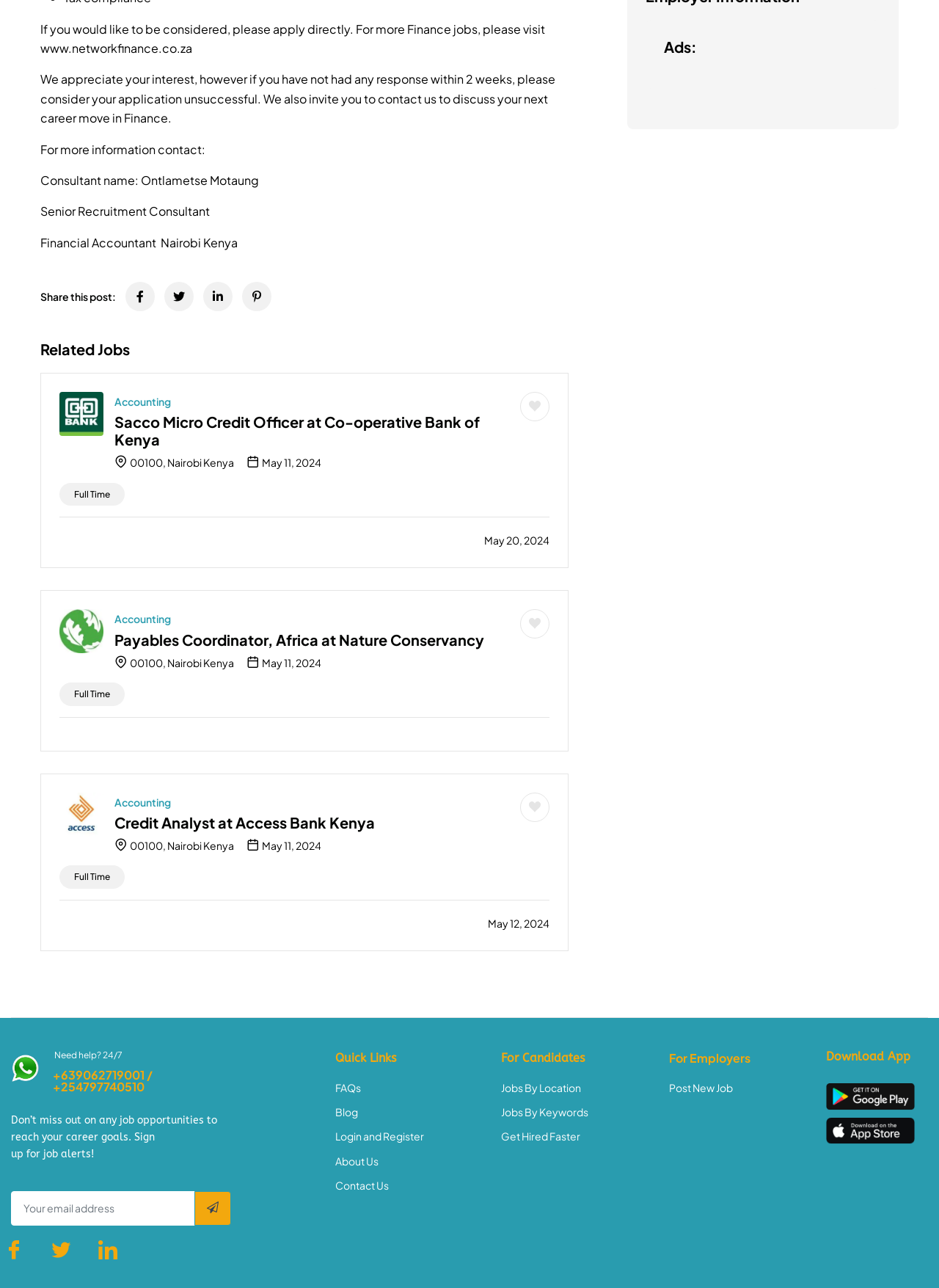How many job postings are there? Observe the screenshot and provide a one-word or short phrase answer.

3